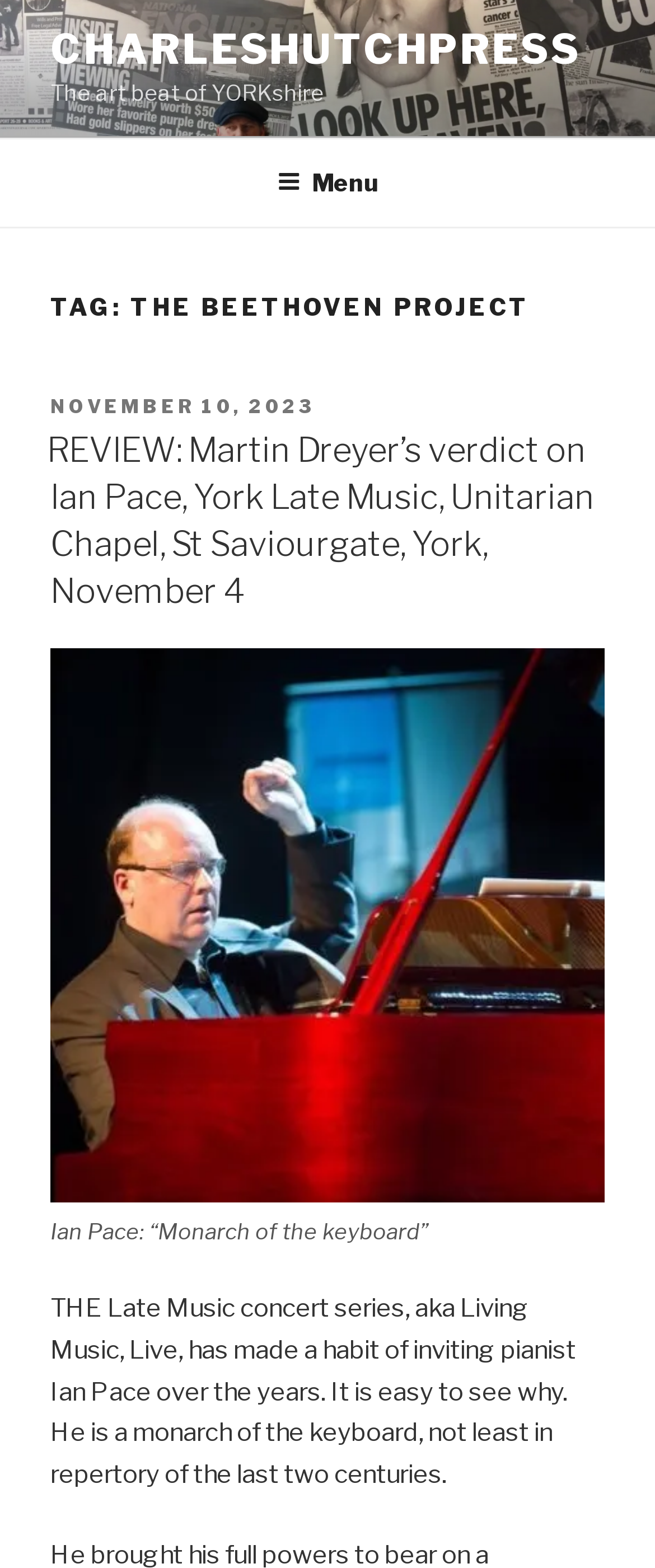Predict the bounding box for the UI component with the following description: "November 10, 2023November 10, 2023".

[0.077, 0.252, 0.479, 0.267]